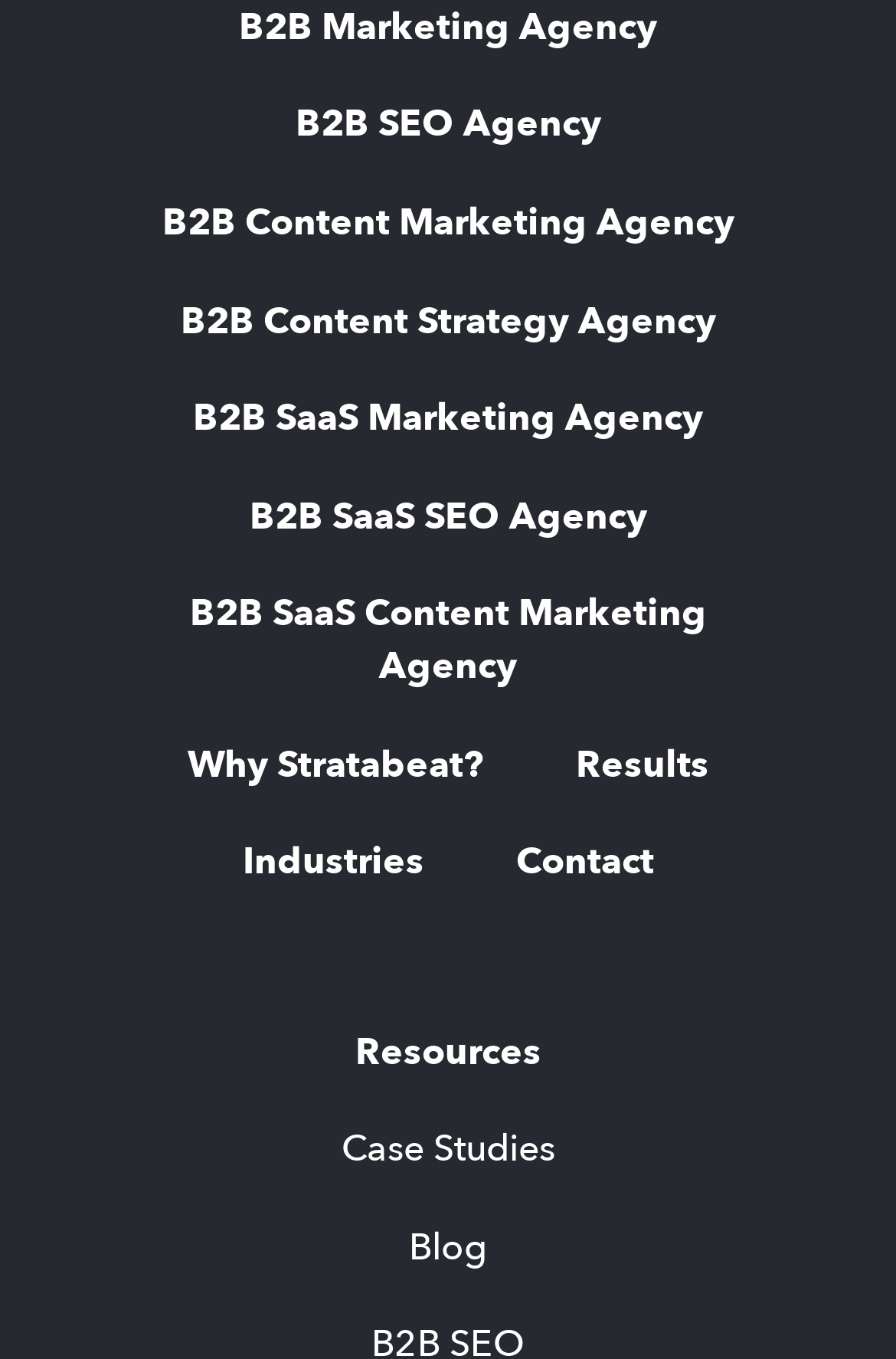Please find the bounding box coordinates of the element that must be clicked to perform the given instruction: "Explore Industries". The coordinates should be four float numbers from 0 to 1, i.e., [left, top, right, bottom].

[0.271, 0.616, 0.473, 0.653]